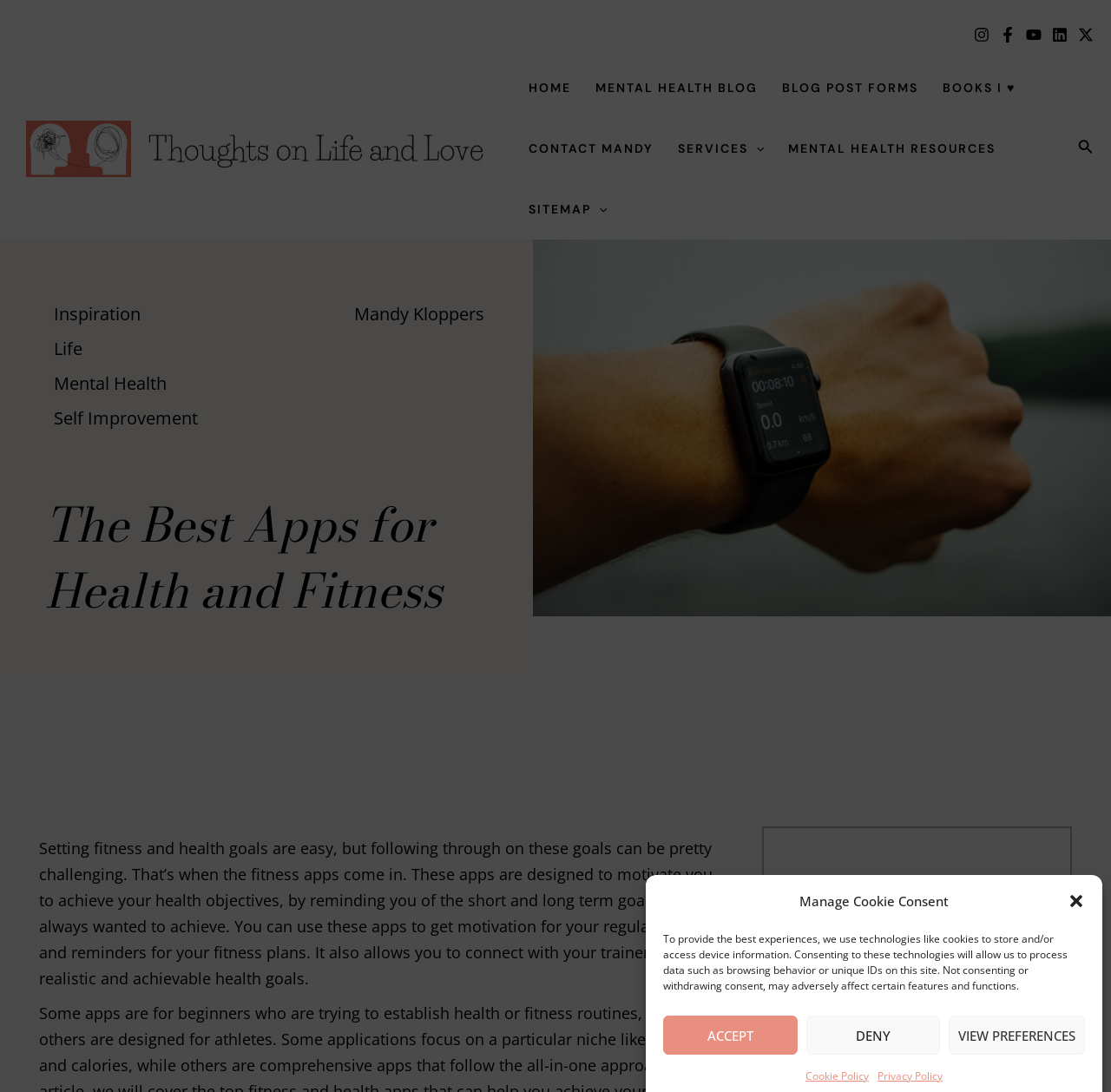Please find and generate the text of the main header of the webpage.

The Best Apps for Health and Fitness